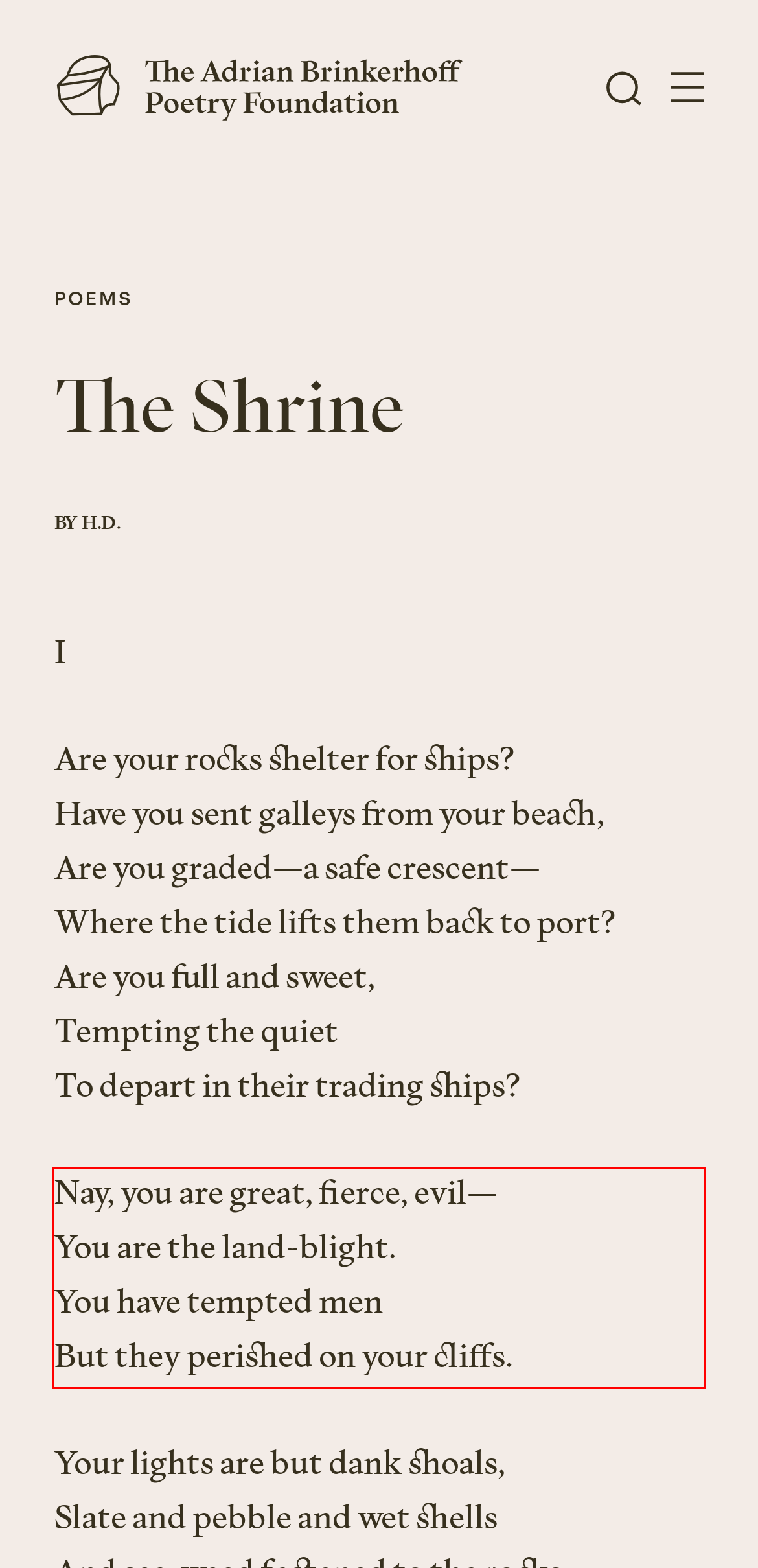Using OCR, extract the text content found within the red bounding box in the given webpage screenshot.

Nay, you are great, fierce, evil— You are the land-blight. You have tempted men But they perished on your cliffs.